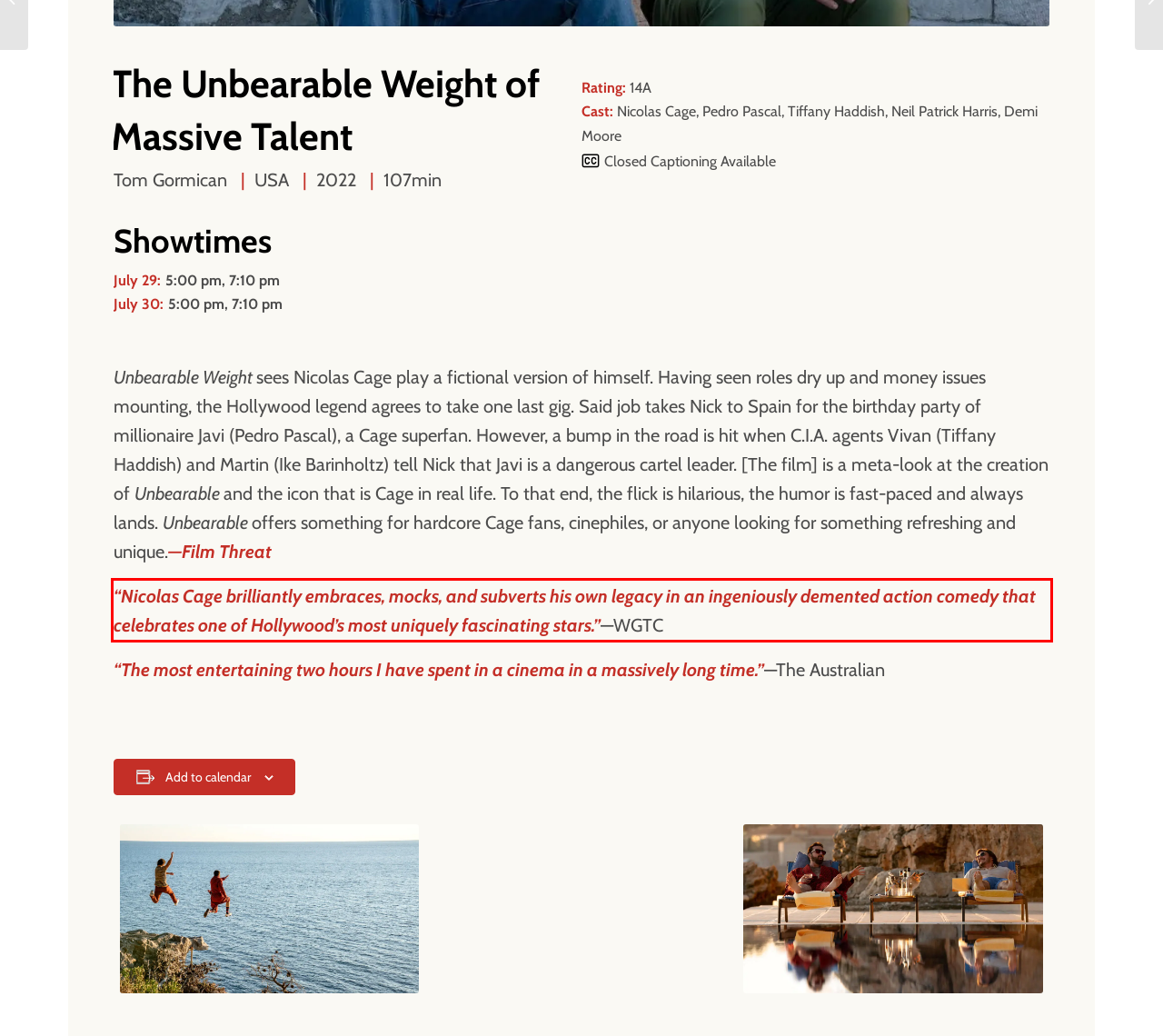Observe the screenshot of the webpage that includes a red rectangle bounding box. Conduct OCR on the content inside this red bounding box and generate the text.

“Nicolas Cage brilliantly embraces, mocks, and subverts his own legacy in an ingeniously demented action comedy that celebrates one of Hollywood’s most uniquely fascinating stars.”—WGTC